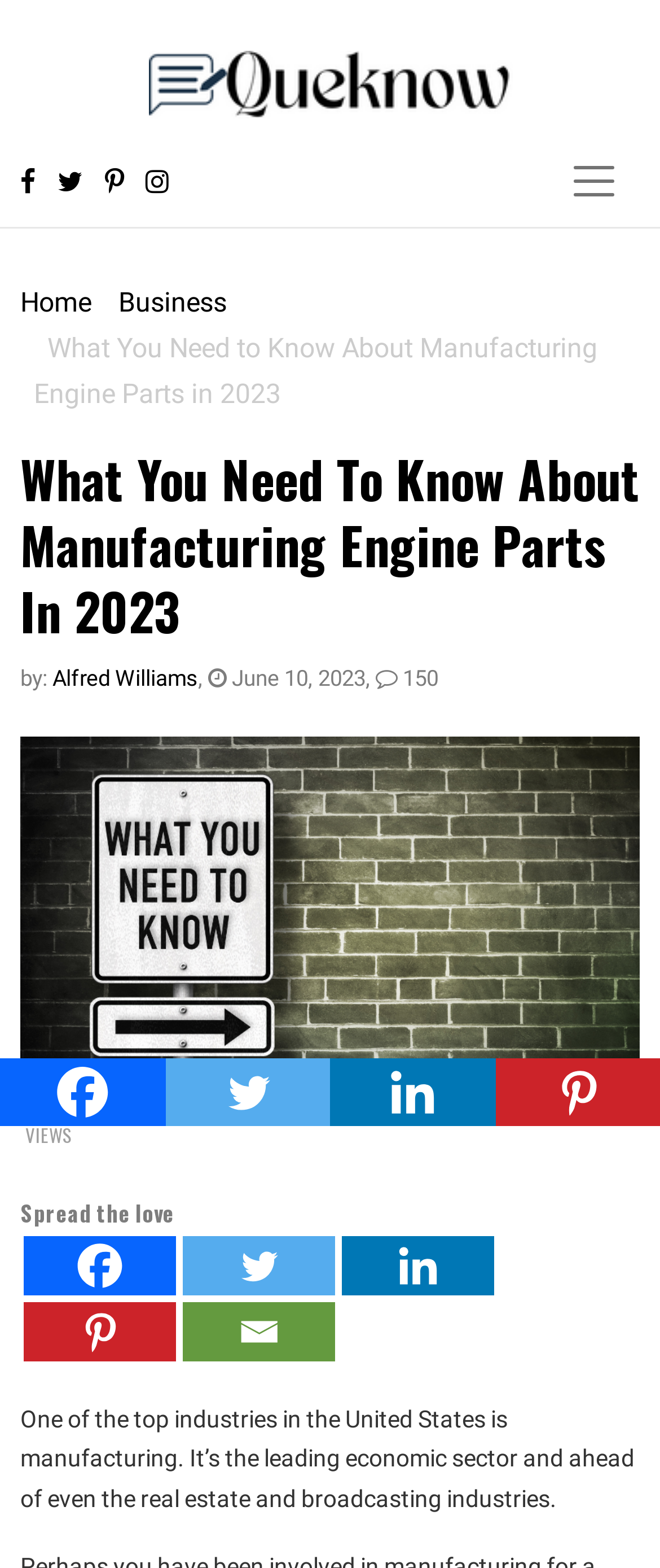What is the logo of the website?
Give a detailed and exhaustive answer to the question.

The logo of the website is located at the top left corner of the webpage, and it is an image with the text 'Queknow Logo'.